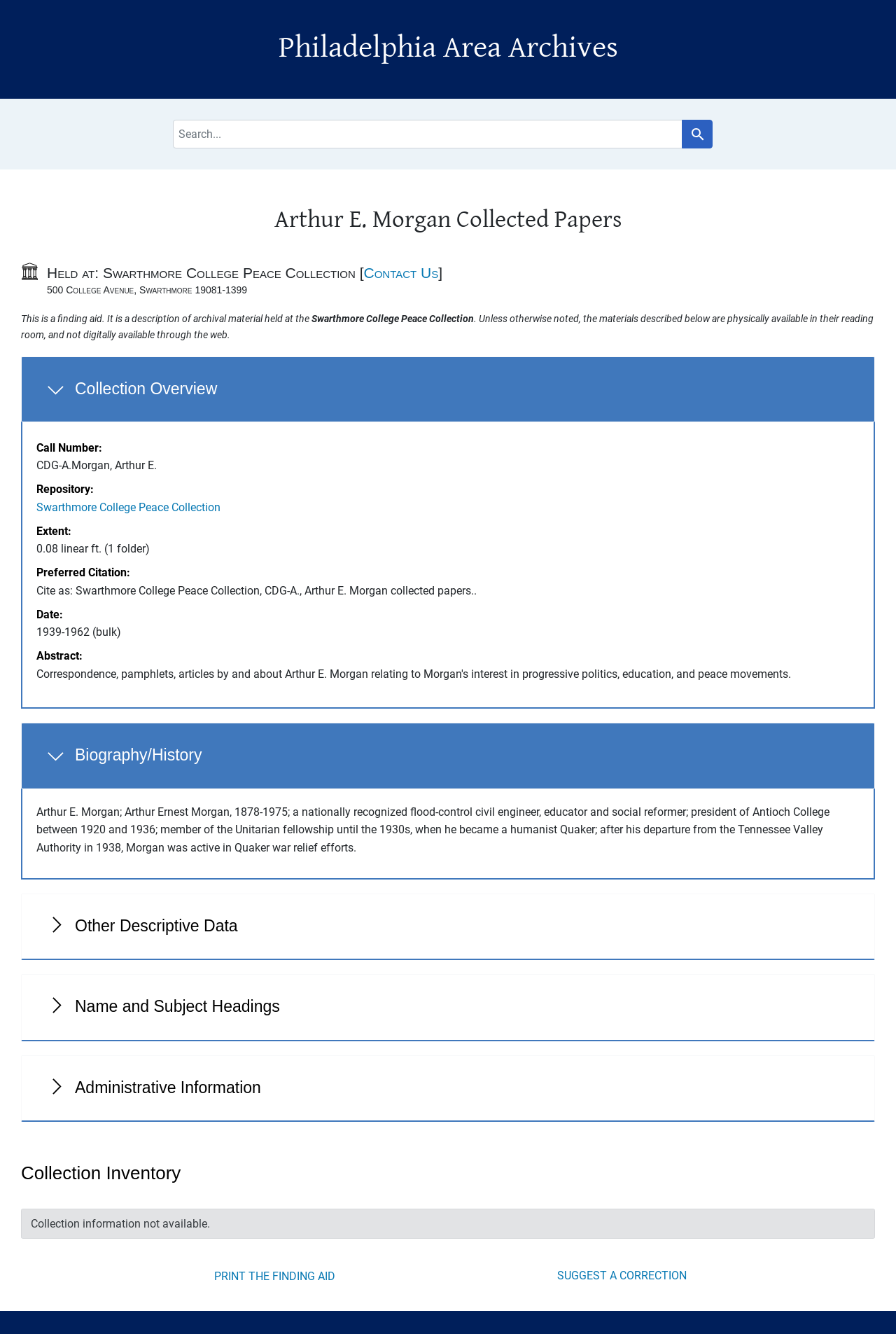Given the element description, predict the bounding box coordinates in the format (top-left x, top-left y, bottom-right x, bottom-right y). Make sure all values are between 0 and 1. Here is the element description: Other Descriptive Data

[0.023, 0.67, 0.977, 0.72]